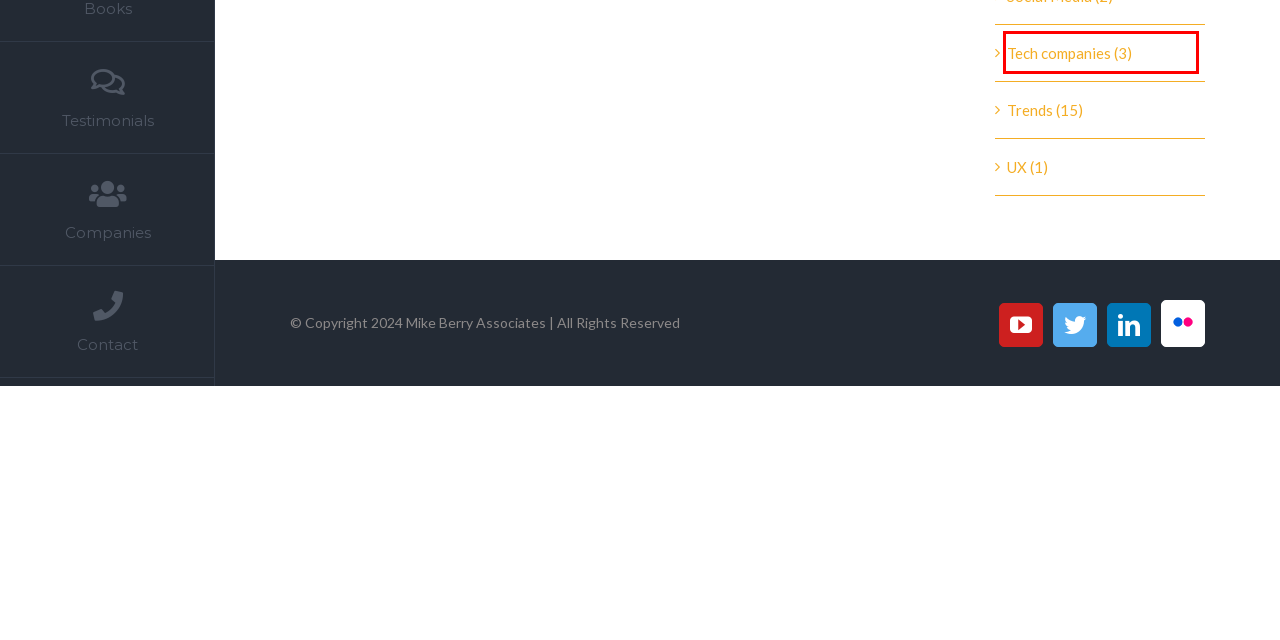Given a webpage screenshot with a red bounding box around a UI element, choose the webpage description that best matches the new webpage after clicking the element within the bounding box. Here are the candidates:
A. Integration – Mike Berry Associates
B. Tech companies – Mike Berry Associates
C. International – Mike Berry Associates
D. UX – Mike Berry Associates
E. Social Media – Mike Berry Associates
F. The Death Of Print: rumours much exaggerated? – Mike Berry Associates
G. SEO – Mike Berry Associates
H. Trends – Mike Berry Associates

B